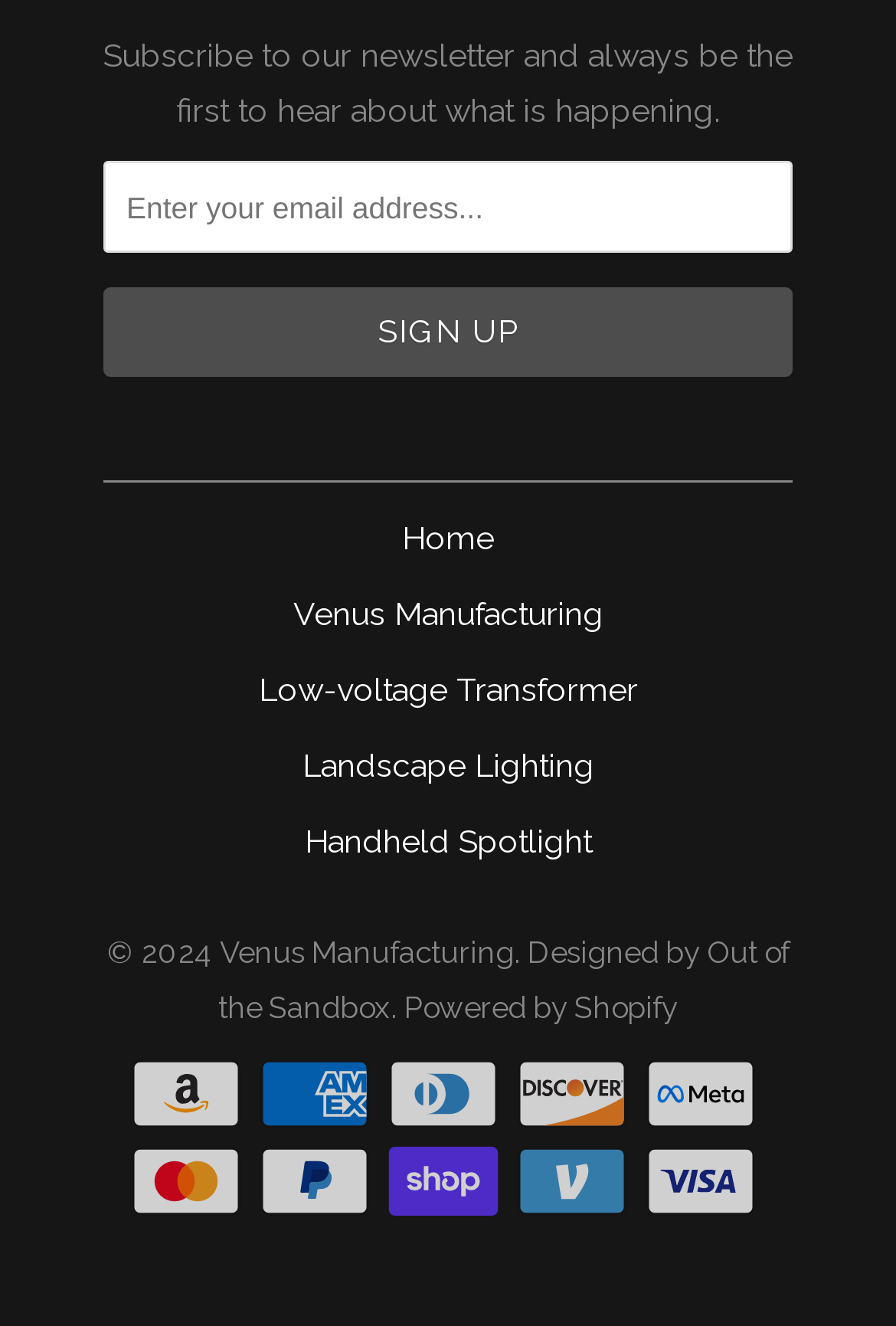What is the copyright year?
Using the image as a reference, give a one-word or short phrase answer.

2024